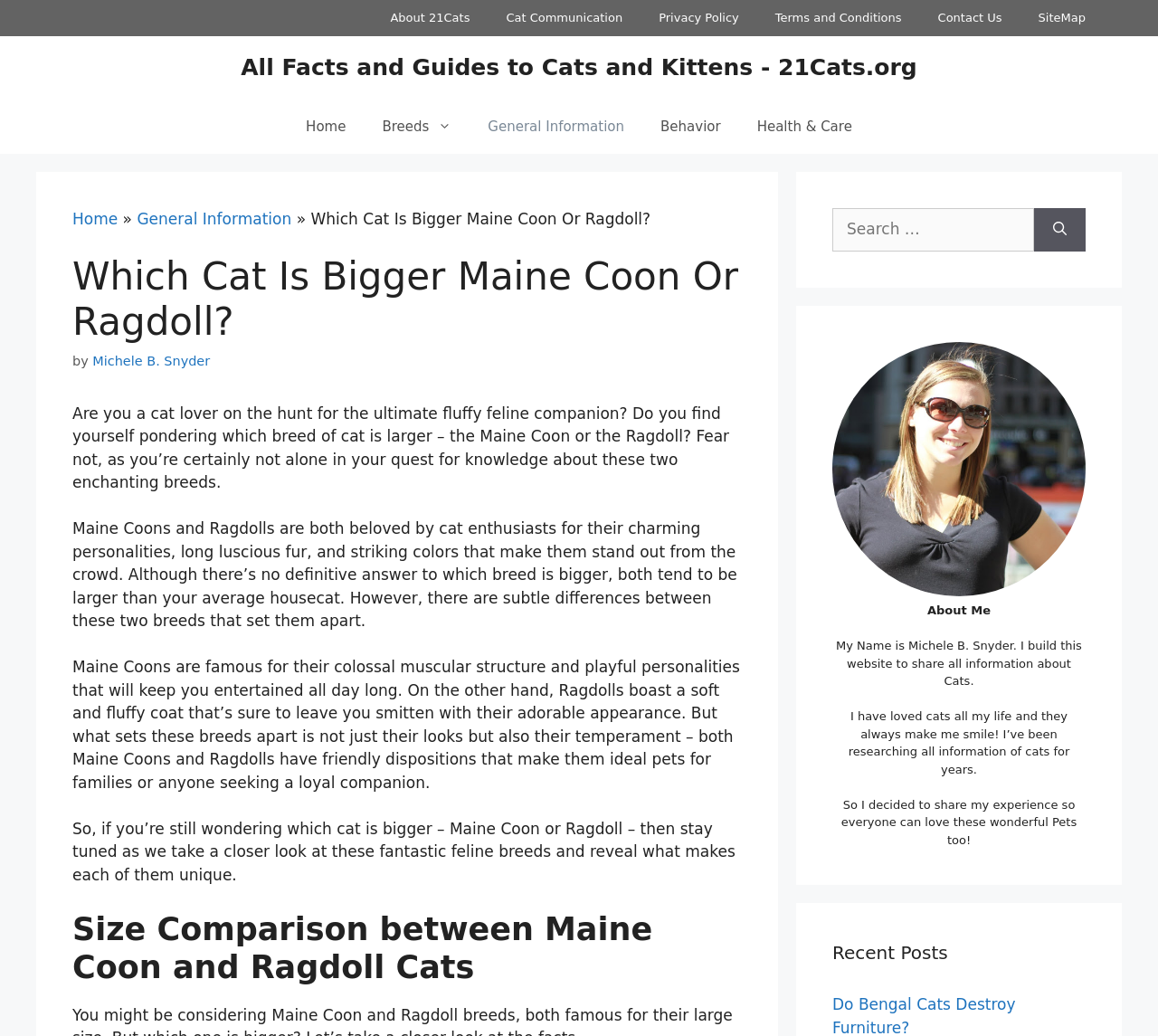Kindly determine the bounding box coordinates for the area that needs to be clicked to execute this instruction: "Search for a topic".

[0.719, 0.201, 0.893, 0.242]